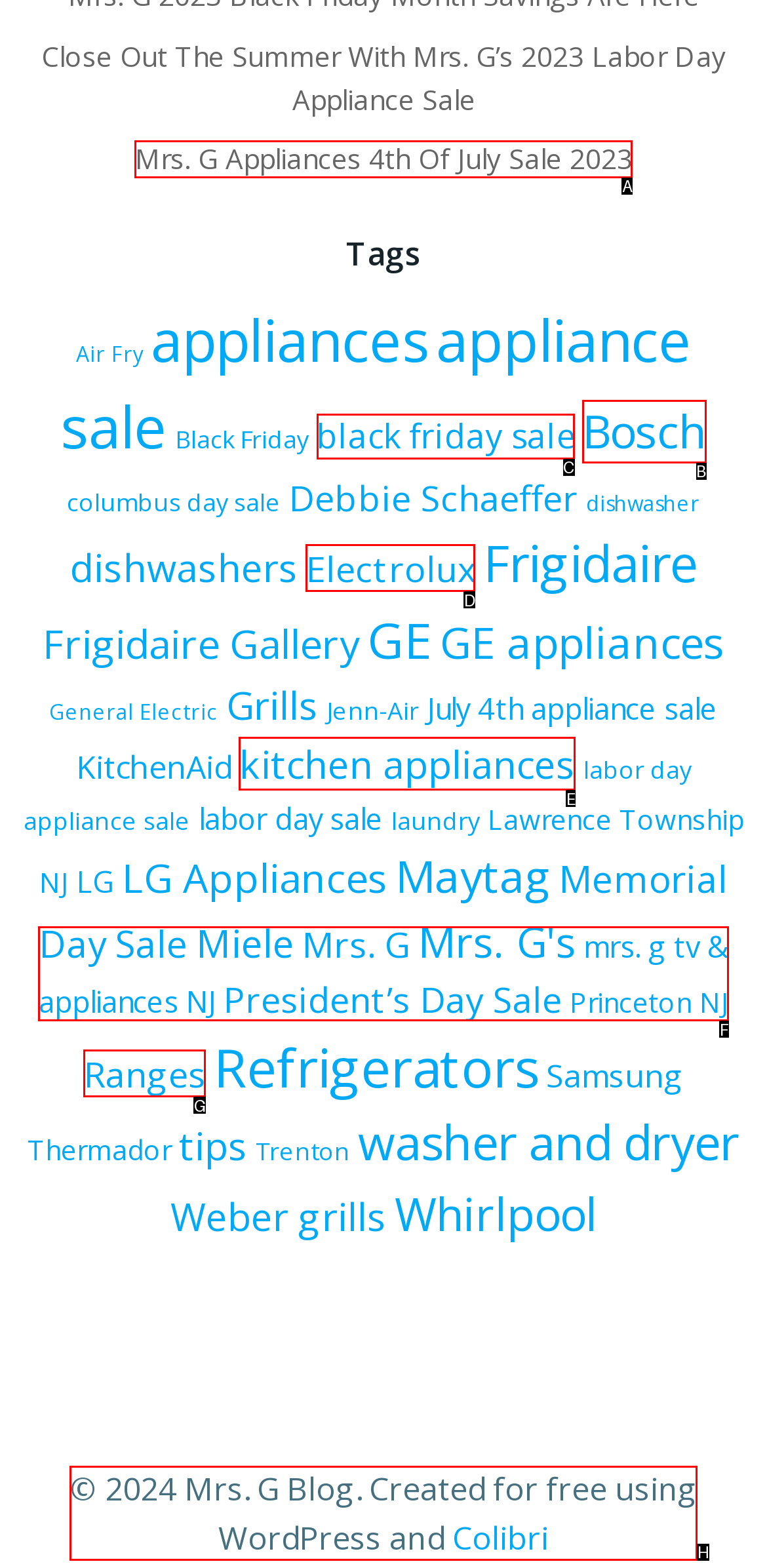Identify the correct UI element to click for this instruction: Check the copyright information
Respond with the appropriate option's letter from the provided choices directly.

H